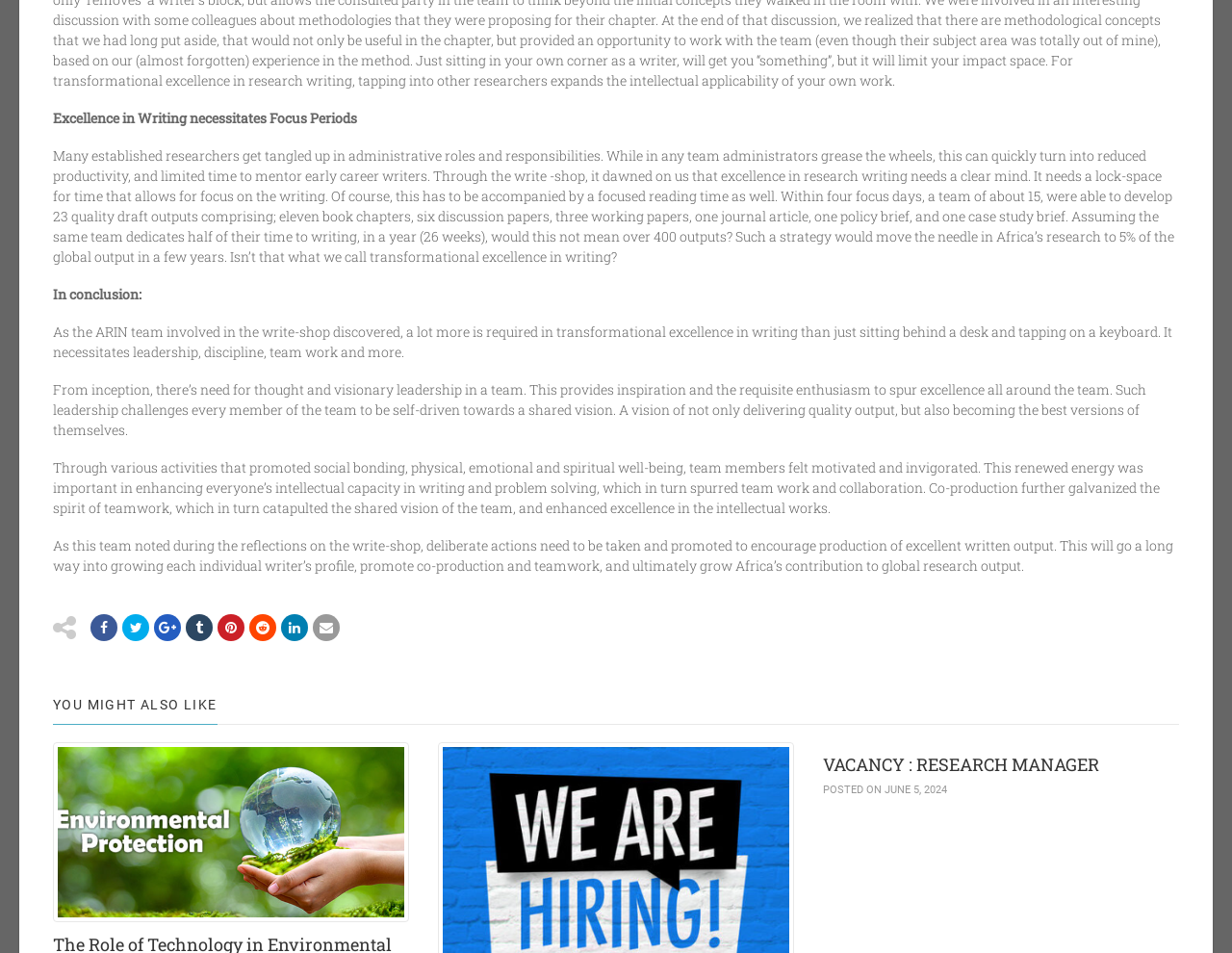Calculate the bounding box coordinates of the UI element given the description: "title="Share on Facebook"".

[0.073, 0.644, 0.095, 0.672]